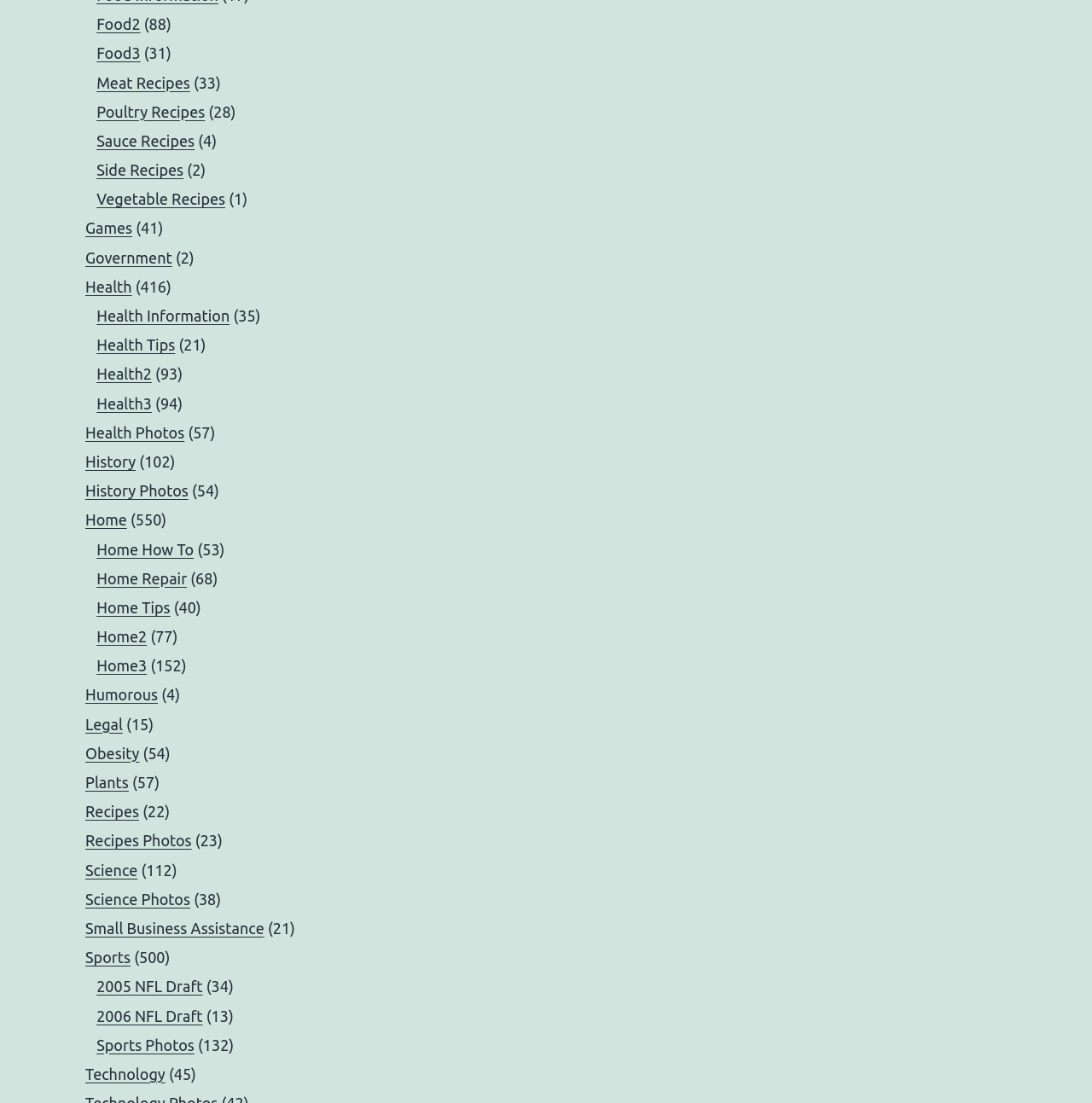Identify the bounding box of the UI element described as follows: "Home How To". Provide the coordinates as four float numbers in the range of 0 to 1 [left, top, right, bottom].

[0.088, 0.49, 0.178, 0.505]